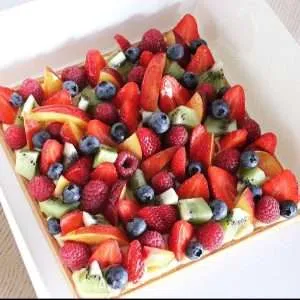Provide your answer in a single word or phrase: 
What fruits are used to decorate the tart?

Strawberries, raspberries, blueberries, and kiwi